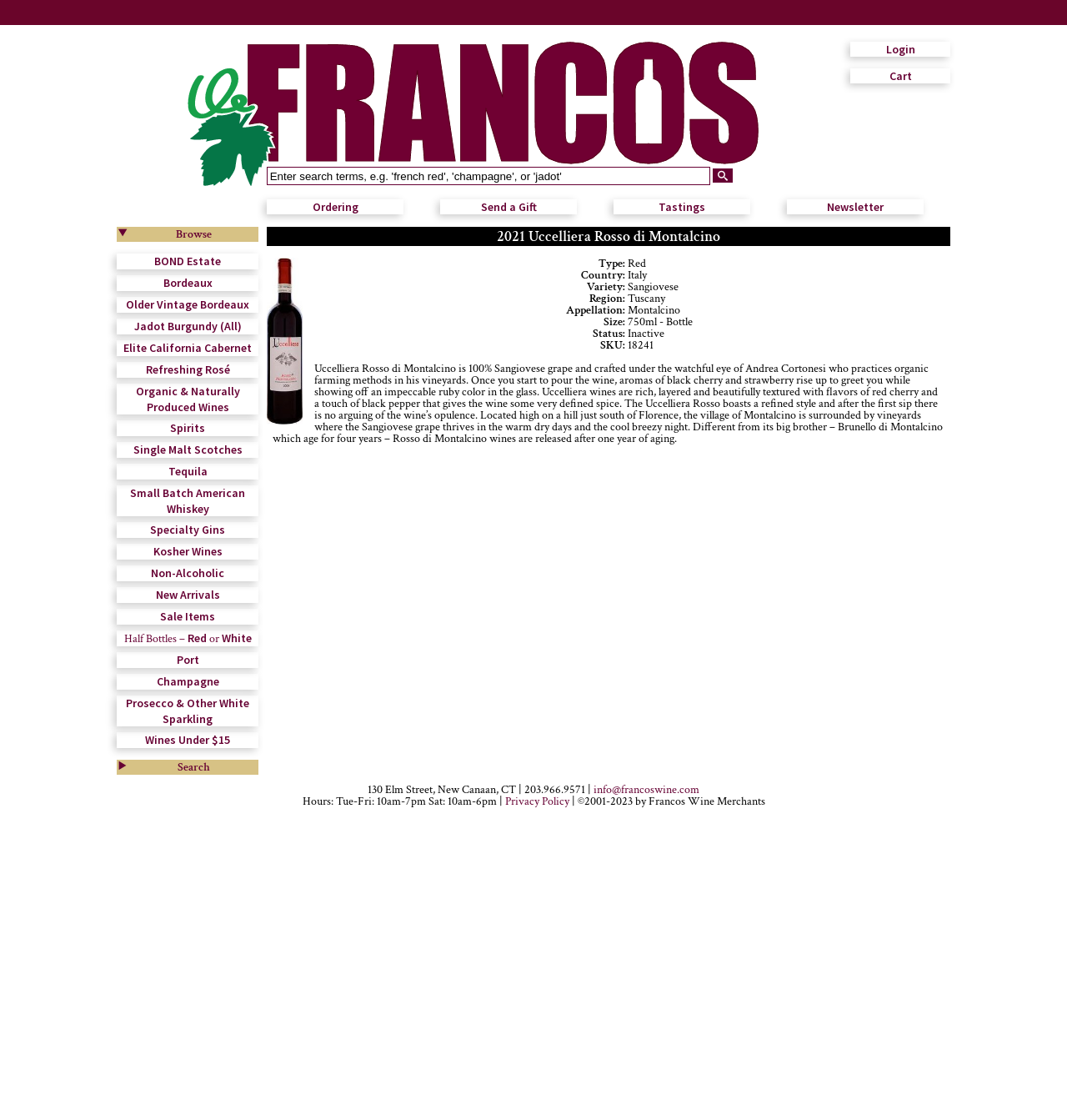What type of wine is described on this webpage?
Look at the screenshot and respond with one word or a short phrase.

Red wine